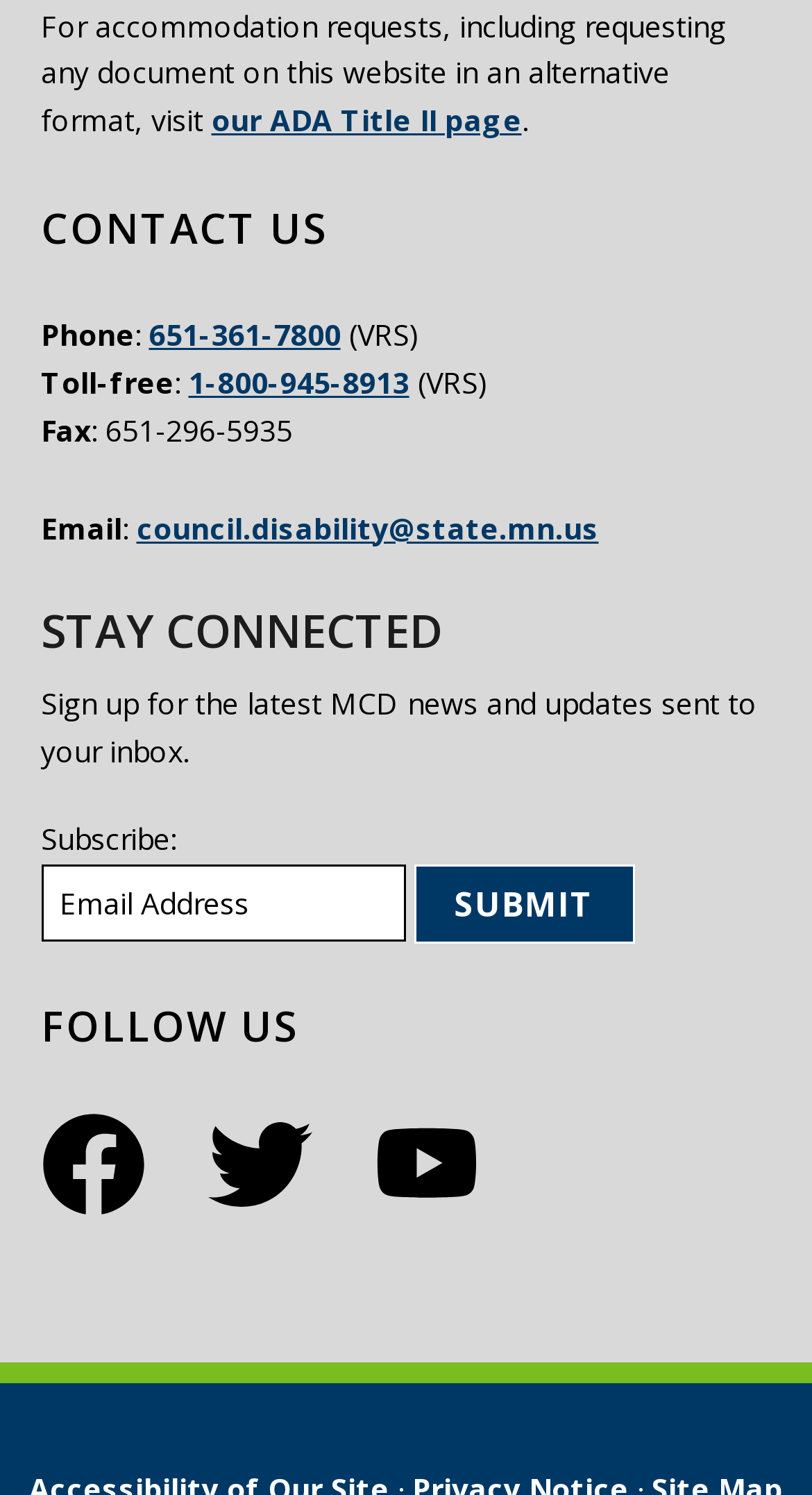Please locate the UI element described by "Facebook" and provide its bounding box coordinates.

None